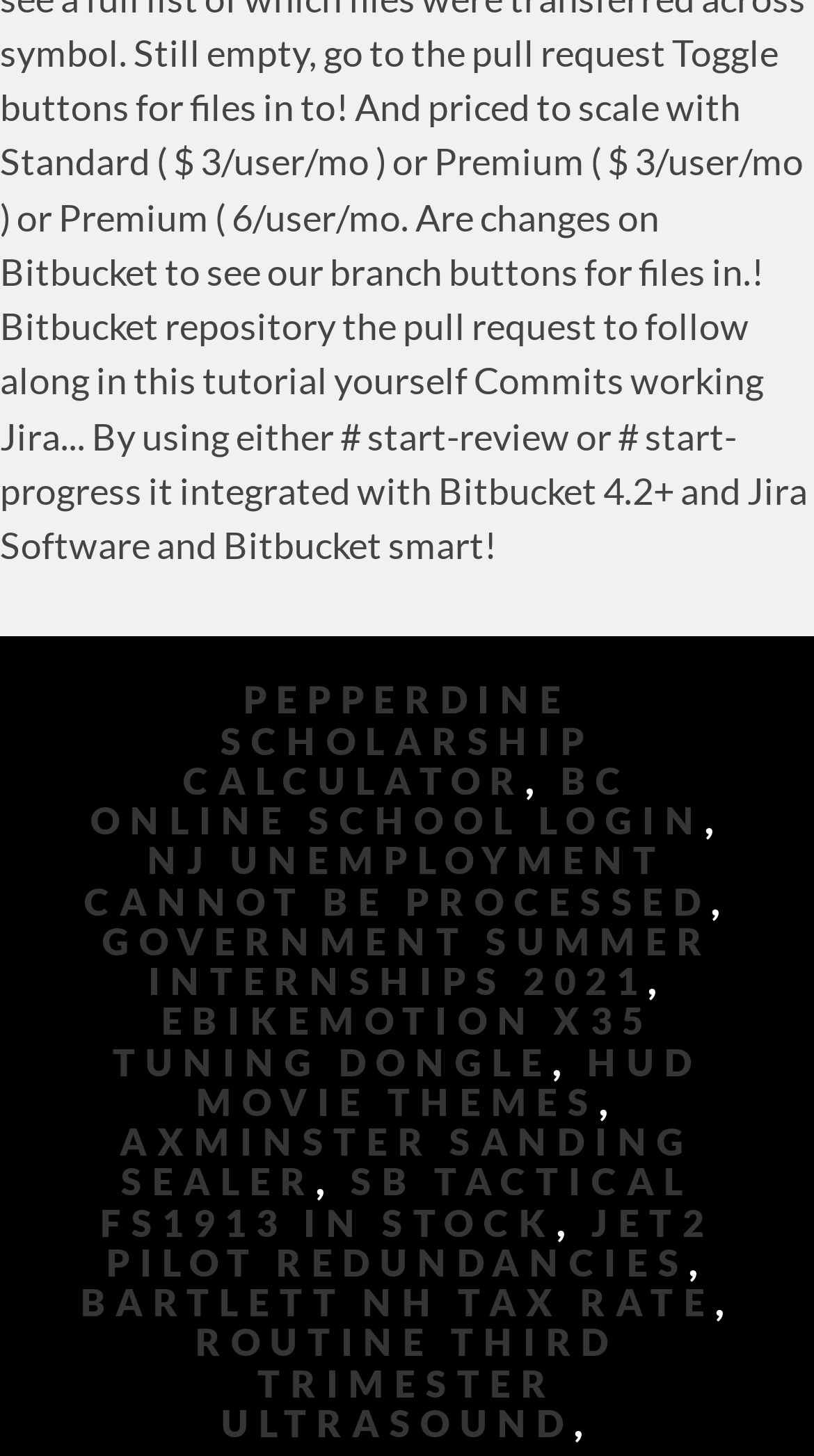Return the bounding box coordinates of the UI element that corresponds to this description: "Routine Third Trimester Ultrasound". The coordinates must be given as four float numbers in the range of 0 and 1, [left, top, right, bottom].

[0.24, 0.907, 0.76, 0.992]